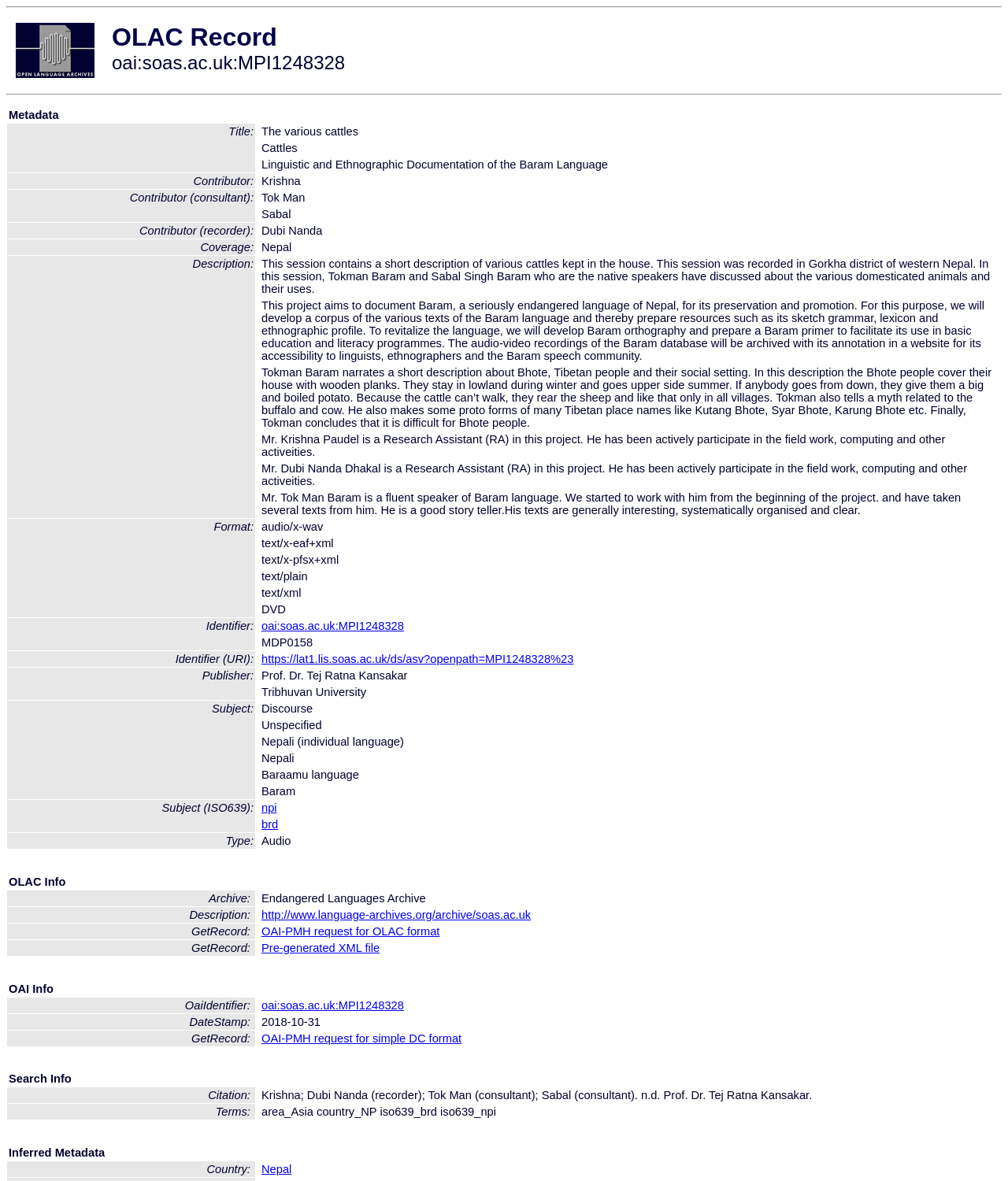Locate the coordinates of the bounding box for the clickable region that fulfills this instruction: "read the text about Bhote, Tibetan people".

[0.258, 0.309, 0.993, 0.365]